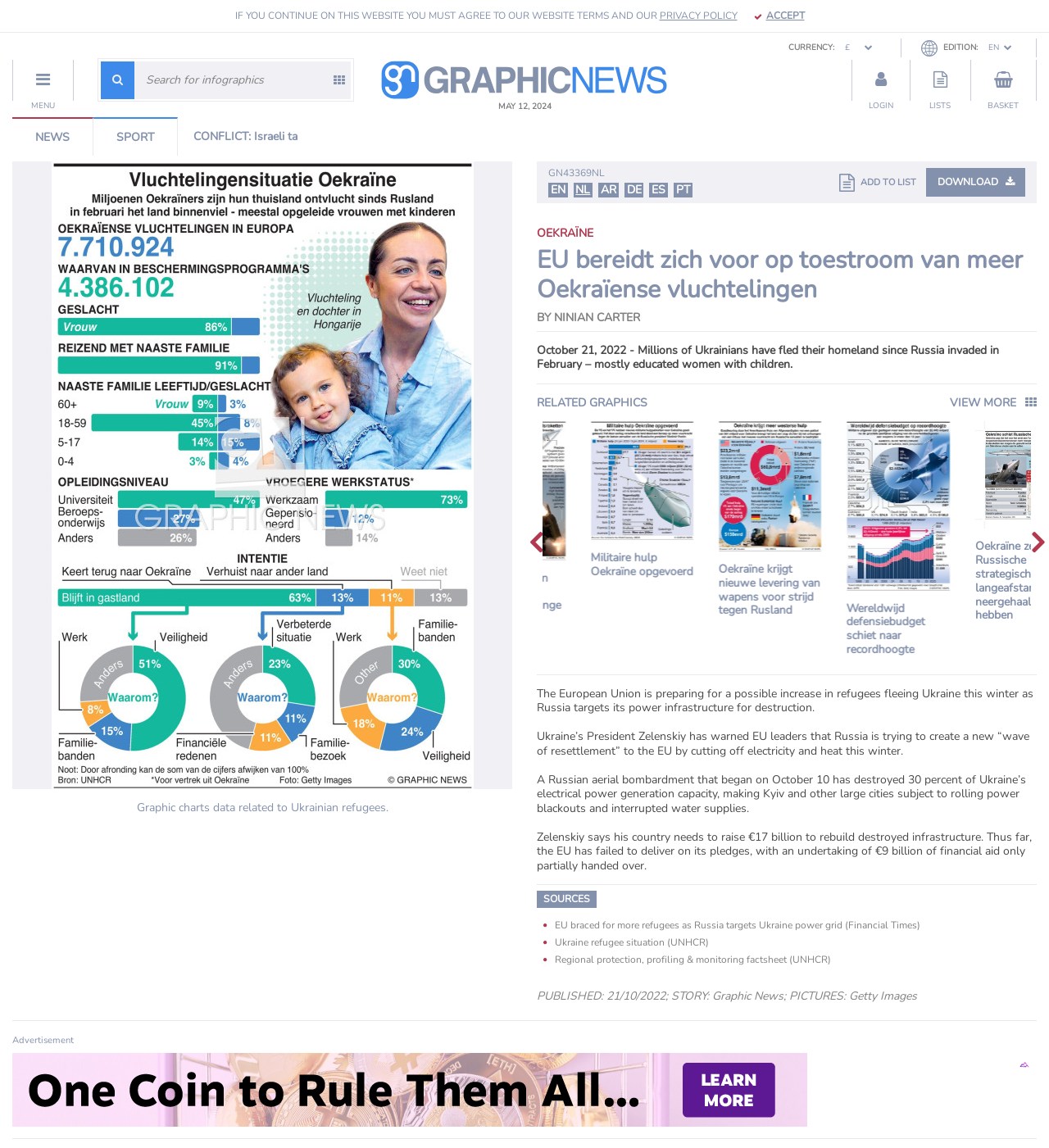What is the topic of the infographic?
Kindly give a detailed and elaborate answer to the question.

Based on the webpage content, the infographic is about the situation of Ukrainian refugees, specifically the number of people who have fled their homeland since Russia invaded in February, mostly educated women with children.